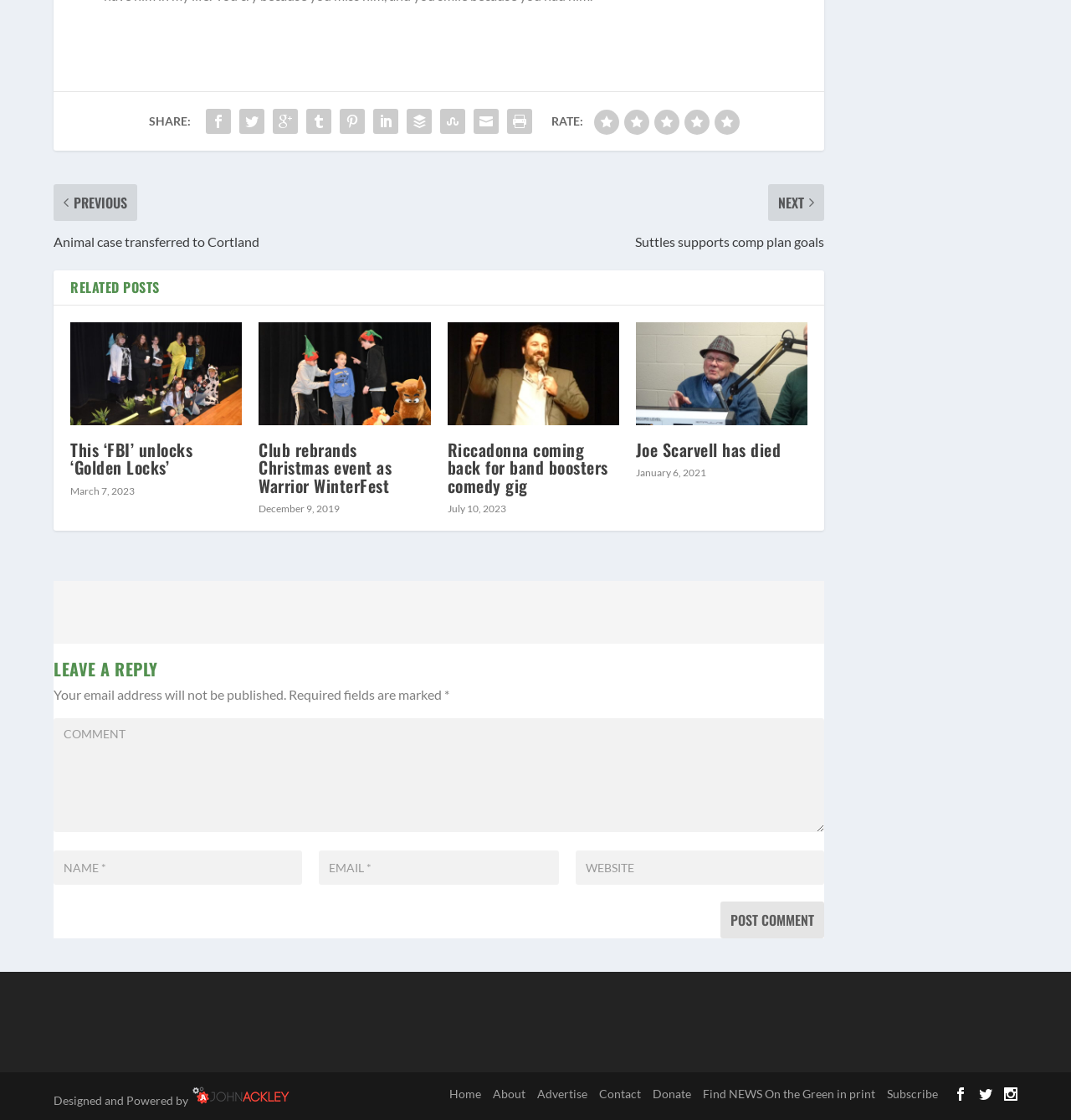Give a one-word or short phrase answer to this question: 
What is the purpose of the 'RATE:' section?

Rating